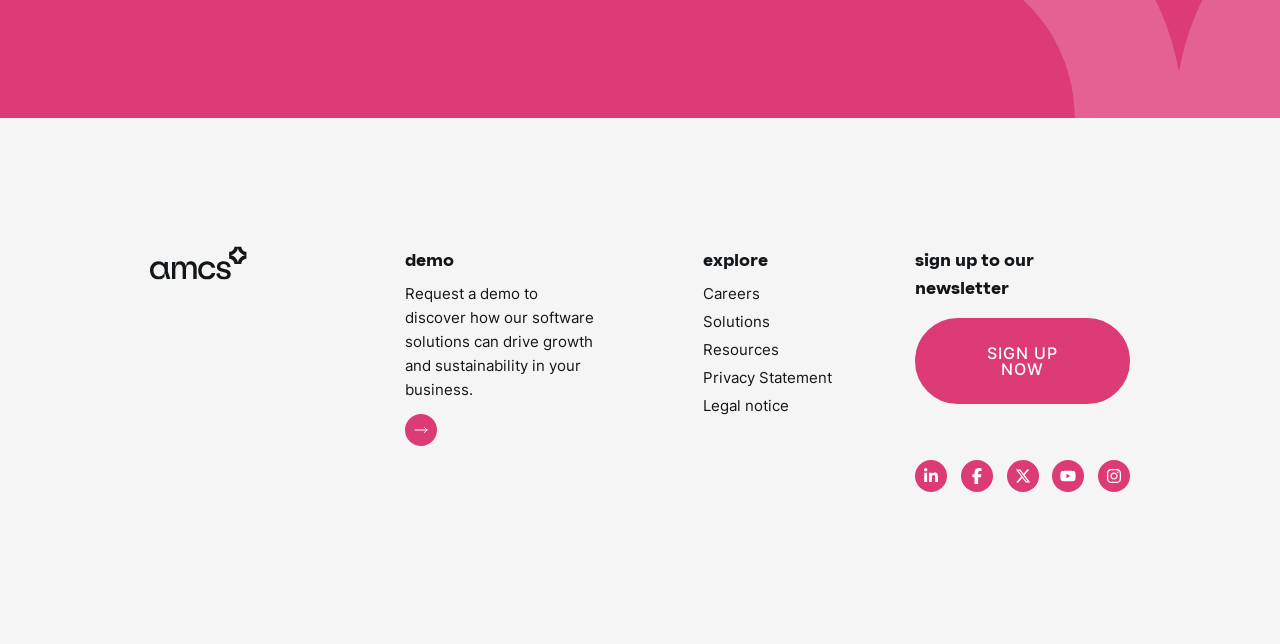Determine the bounding box coordinates of the section I need to click to execute the following instruction: "Request a demo". Provide the coordinates as four float numbers between 0 and 1, i.e., [left, top, right, bottom].

[0.316, 0.44, 0.464, 0.619]